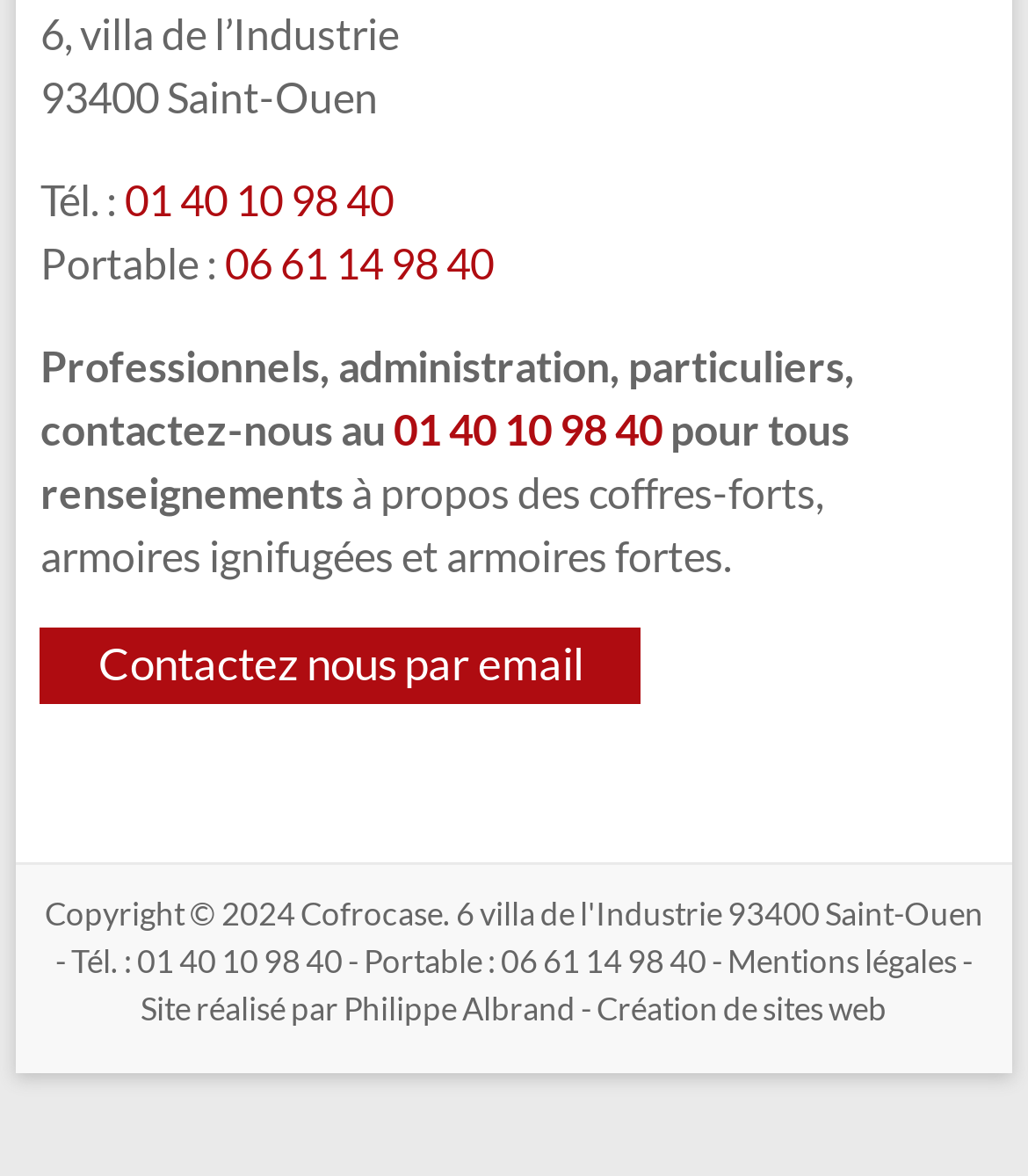Locate the bounding box coordinates of the area you need to click to fulfill this instruction: 'Check the legal mentions'. The coordinates must be in the form of four float numbers ranging from 0 to 1: [left, top, right, bottom].

[0.708, 0.8, 0.931, 0.834]